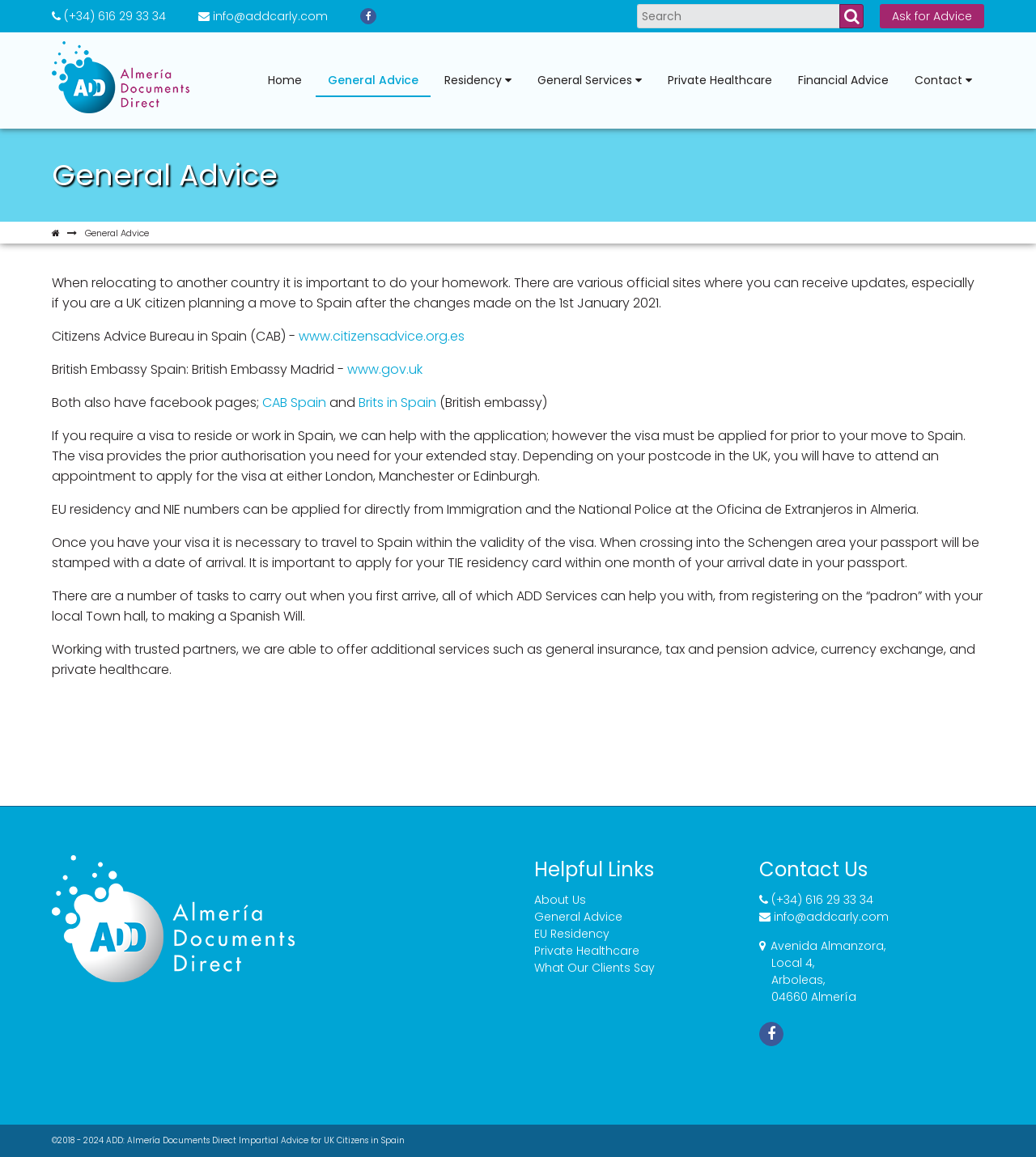What is the phone number to ask for advice?
Give a one-word or short-phrase answer derived from the screenshot.

+34 616 29 33 34